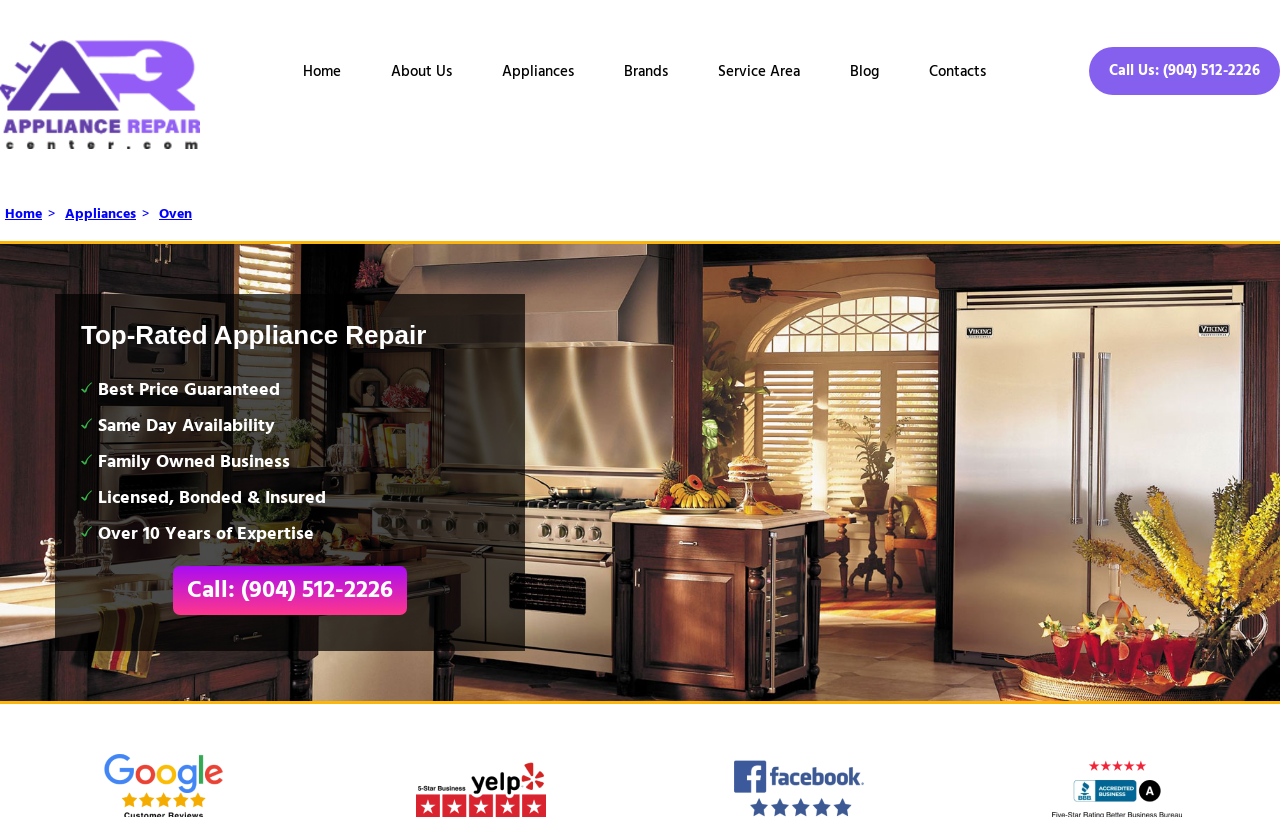What type of appliance is being repaired?
Answer briefly with a single word or phrase based on the image.

Oven